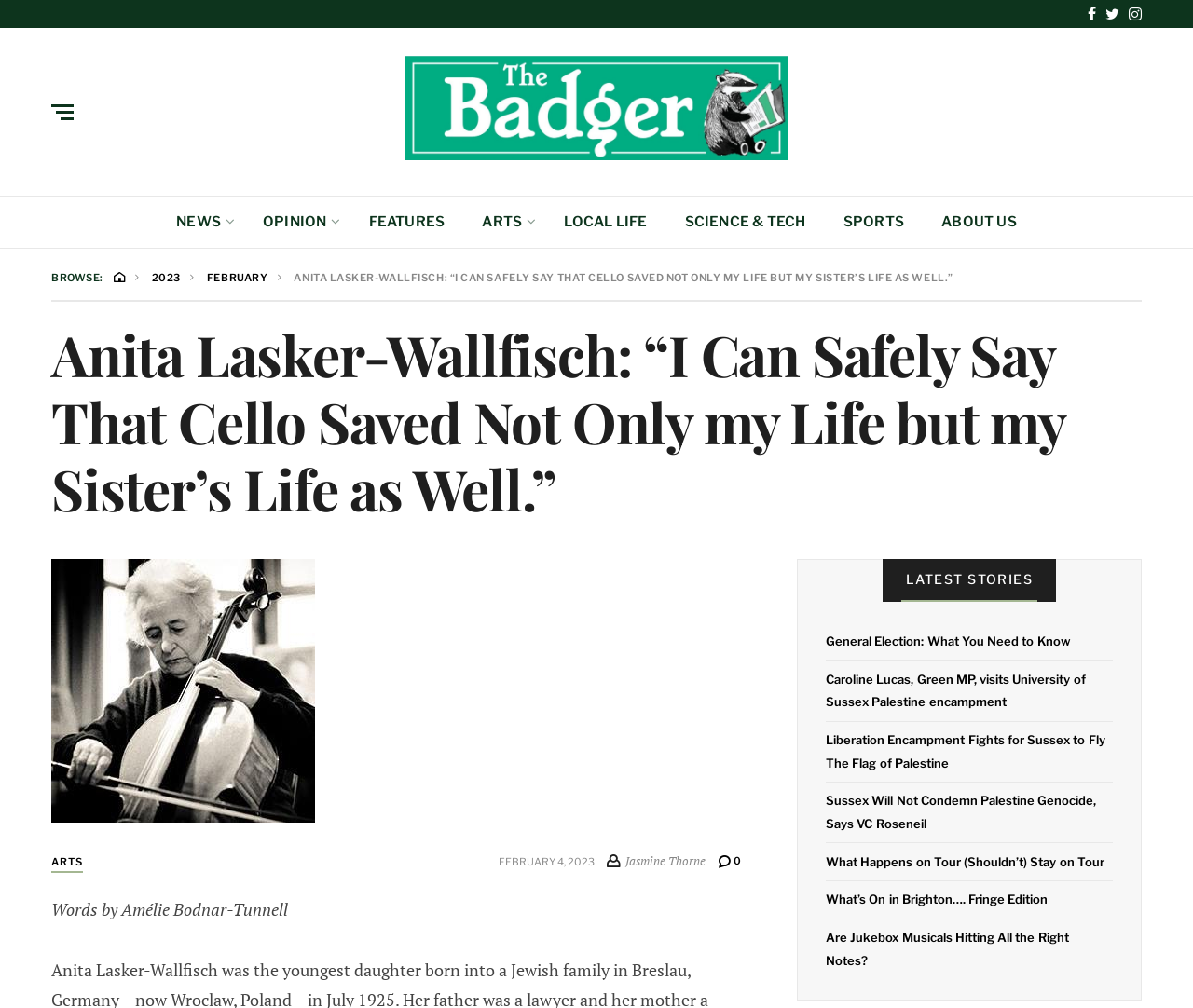Who is the author of the article?
Refer to the image and provide a thorough answer to the question.

The author of the article can be found below the title of the article, where it says 'Jasmine Thorne' in a smaller font size.